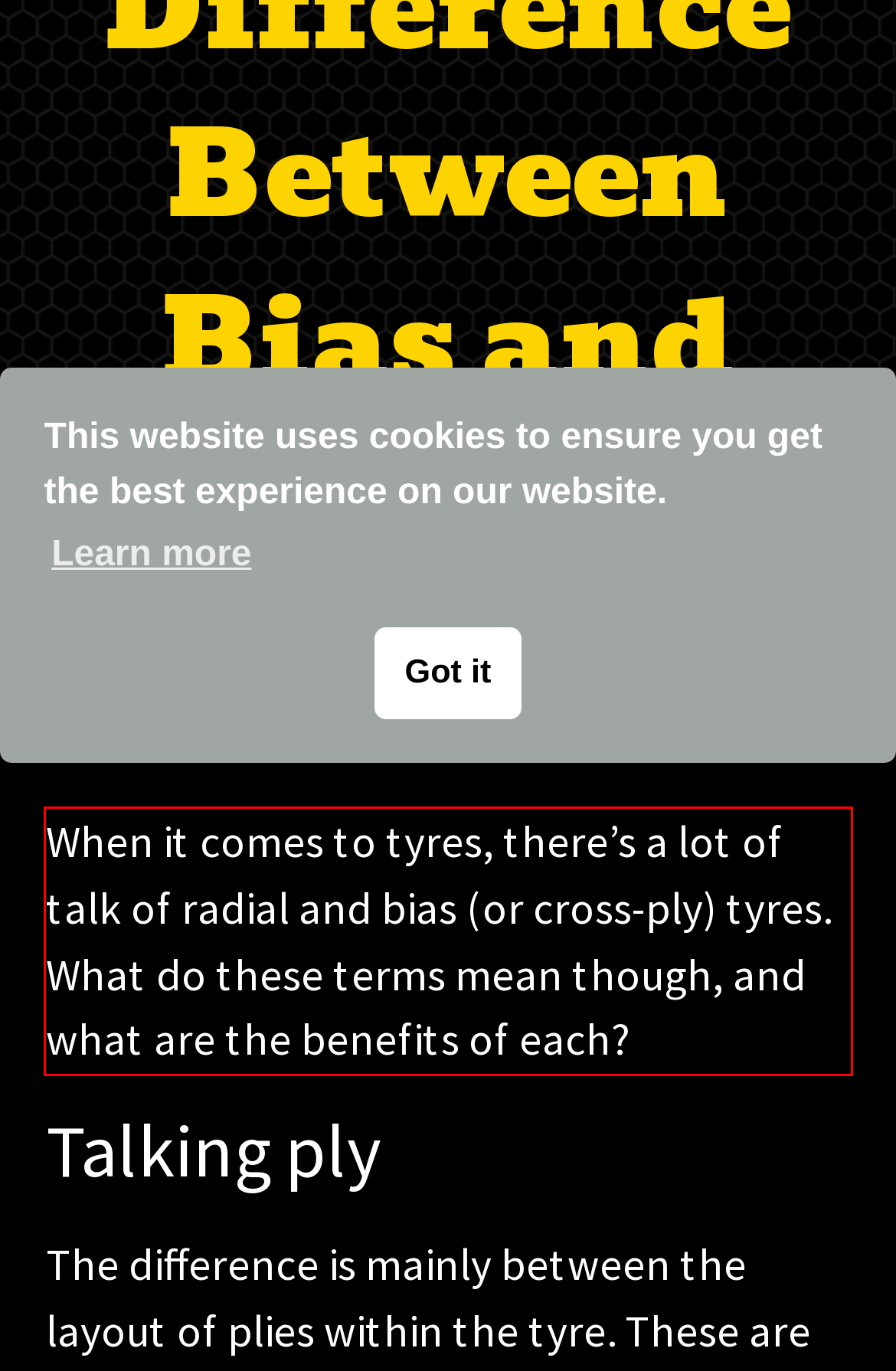Within the provided webpage screenshot, find the red rectangle bounding box and perform OCR to obtain the text content.

When it comes to tyres, there’s a lot of talk of radial and bias (or cross-ply) tyres. What do these terms mean though, and what are the benefits of each?